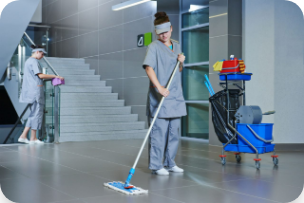Please analyze the image and give a detailed answer to the question:
What type of equipment is used for cleaning?

The caption highlights the well-organized cleaning equipment, specifically mentioning a mop bucket and cleaning cart, which illustrates the high standards and high-end tools employed by BMC to ensure a thorough clean for its clients.